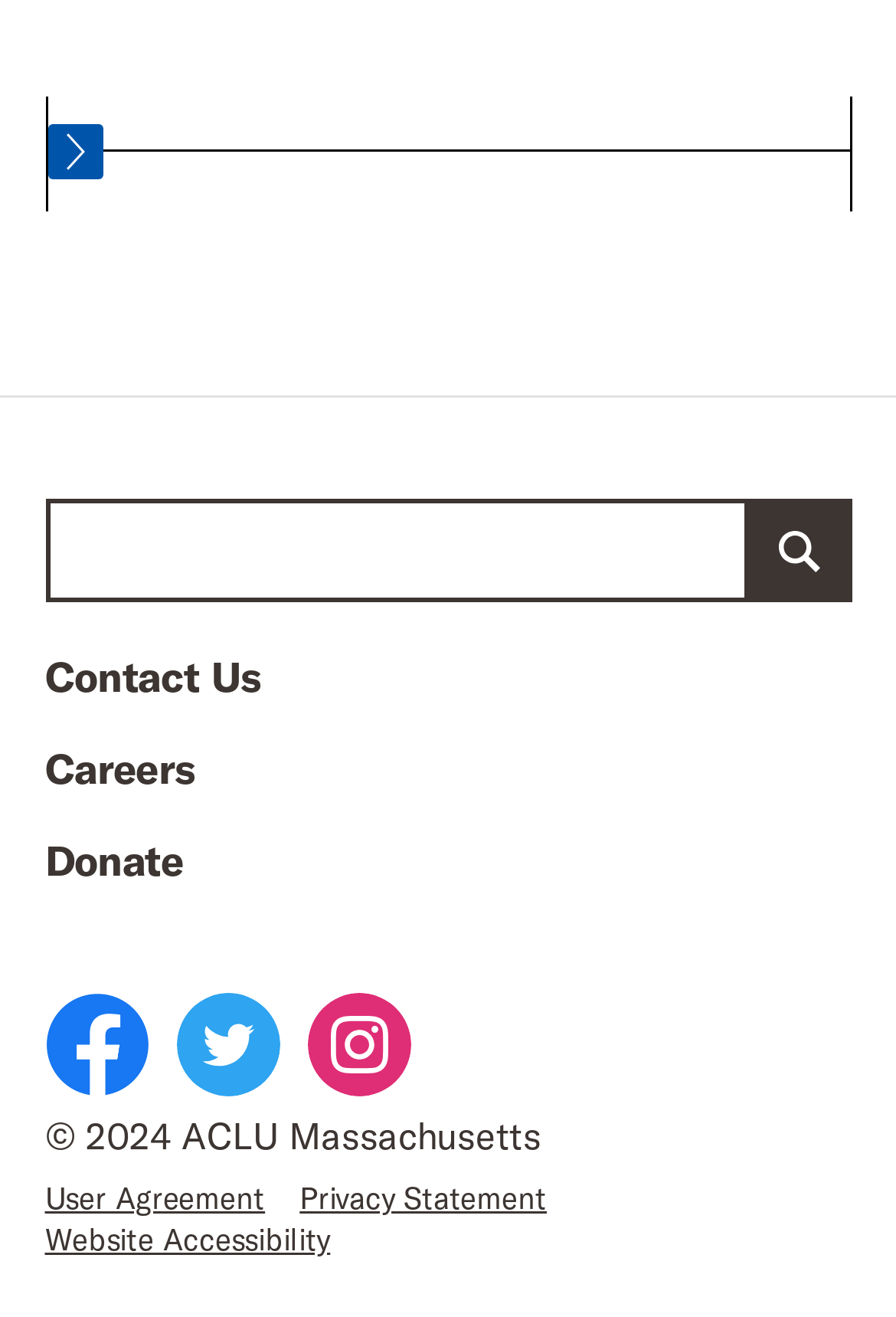Please identify the bounding box coordinates of the area that needs to be clicked to follow this instruction: "Contact Us".

[0.05, 0.494, 0.292, 0.533]